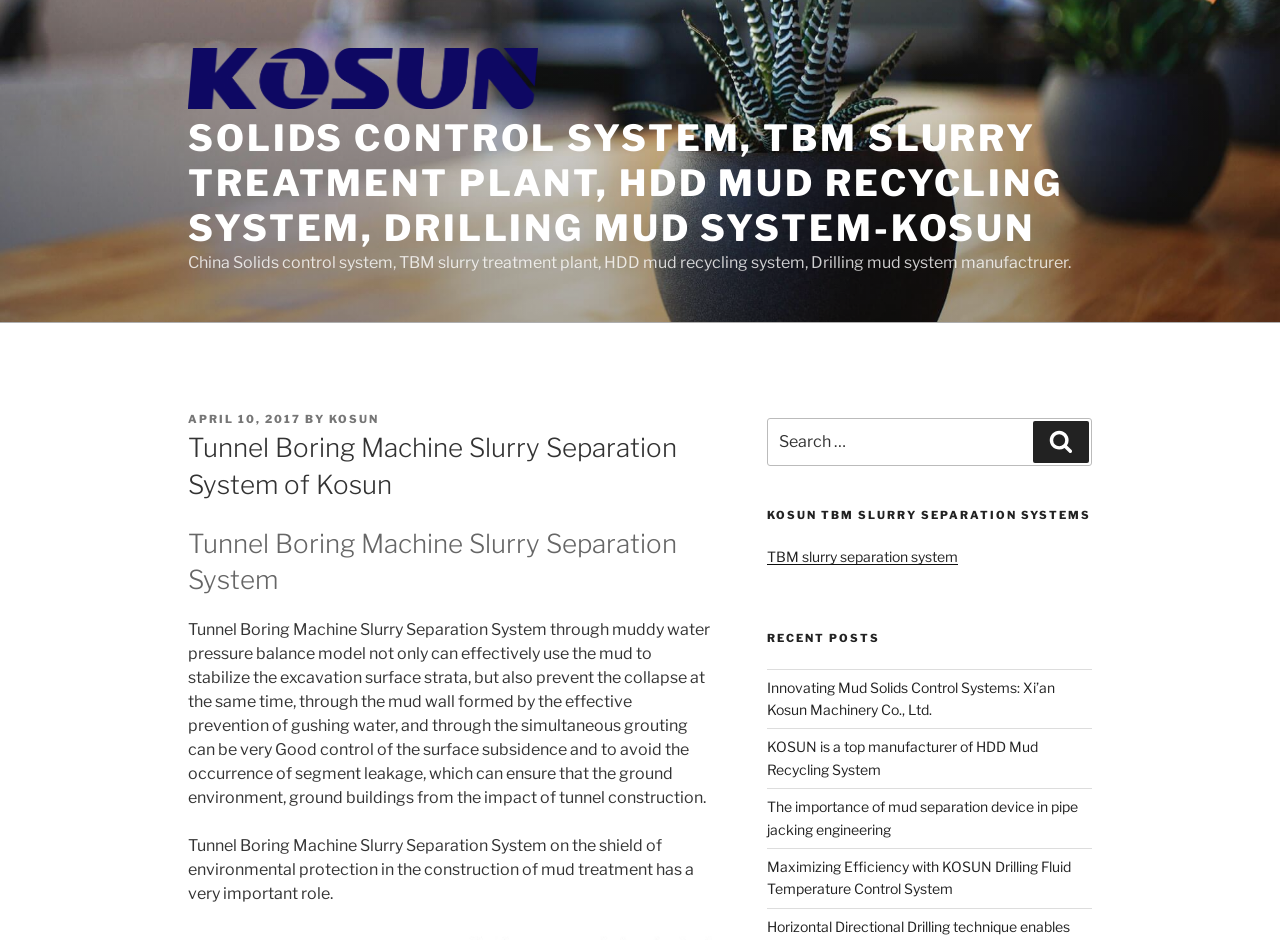Provide the bounding box coordinates for the specified HTML element described in this description: "kosun". The coordinates should be four float numbers ranging from 0 to 1, in the format [left, top, right, bottom].

[0.257, 0.438, 0.296, 0.453]